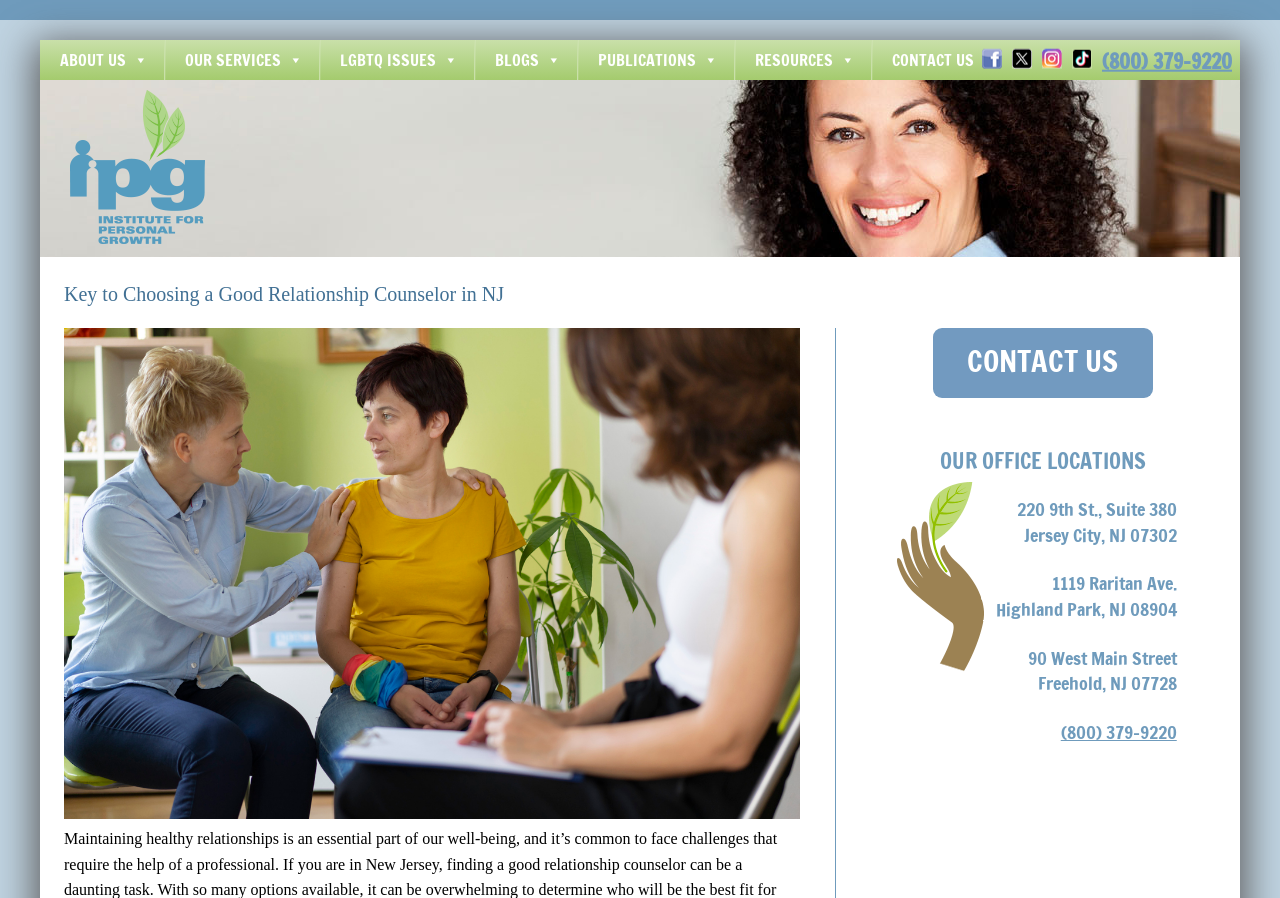Can you find the bounding box coordinates for the element that needs to be clicked to execute this instruction: "View the 'WEDDINGS' category"? The coordinates should be given as four float numbers between 0 and 1, i.e., [left, top, right, bottom].

None